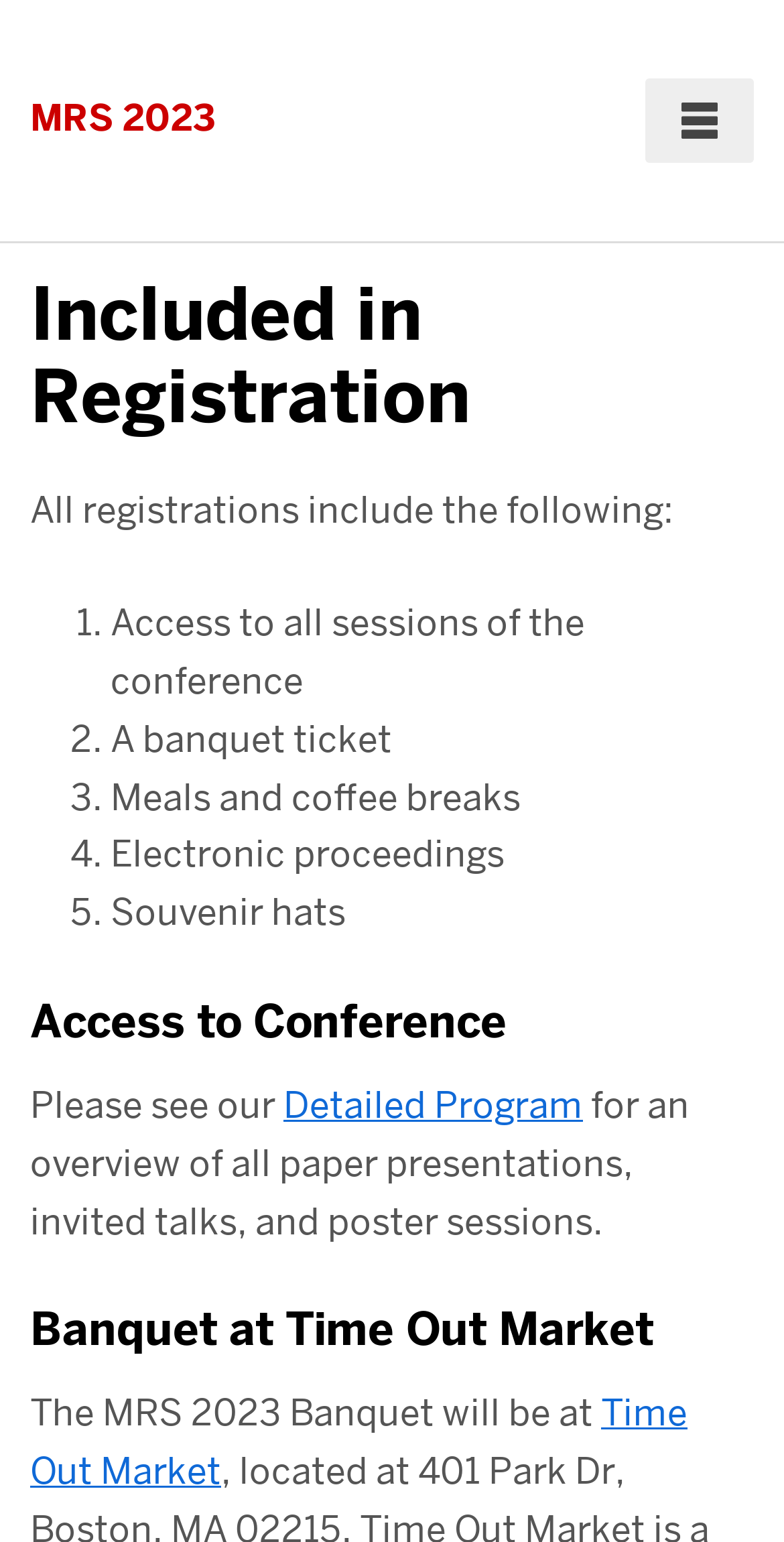Locate and extract the headline of this webpage.

Included in Registration